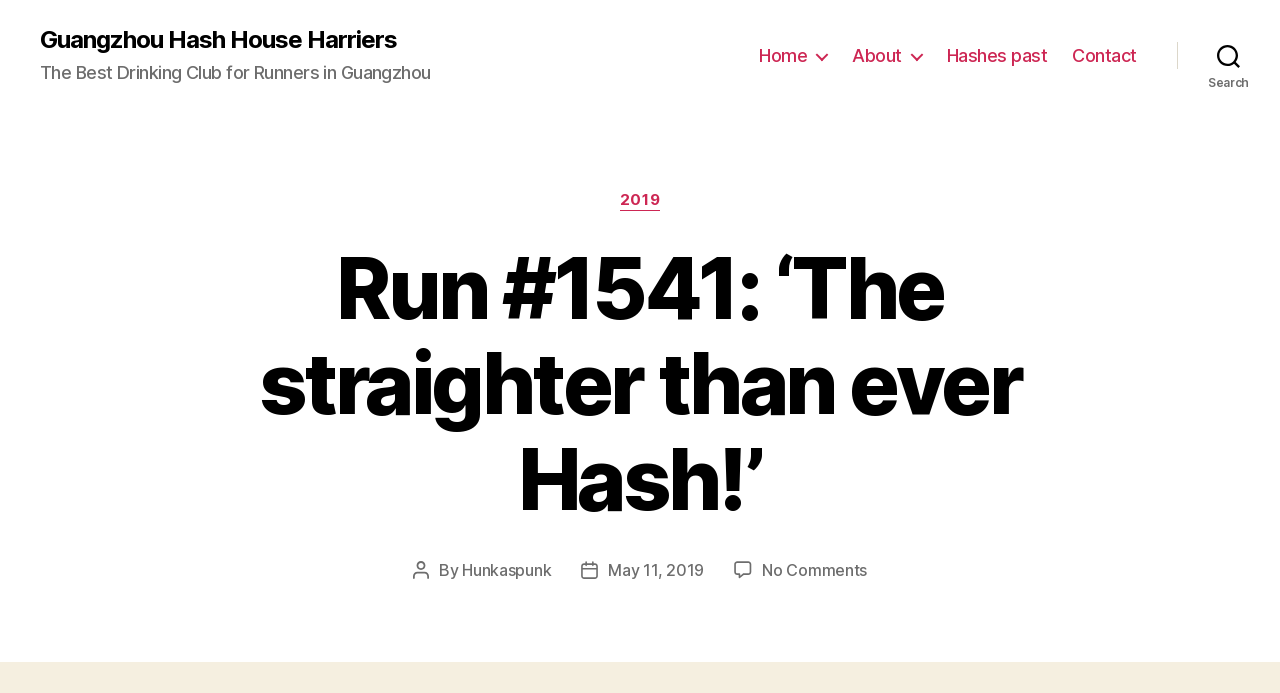Locate the bounding box coordinates of the element you need to click to accomplish the task described by this instruction: "View 'About' page".

[0.666, 0.065, 0.72, 0.096]